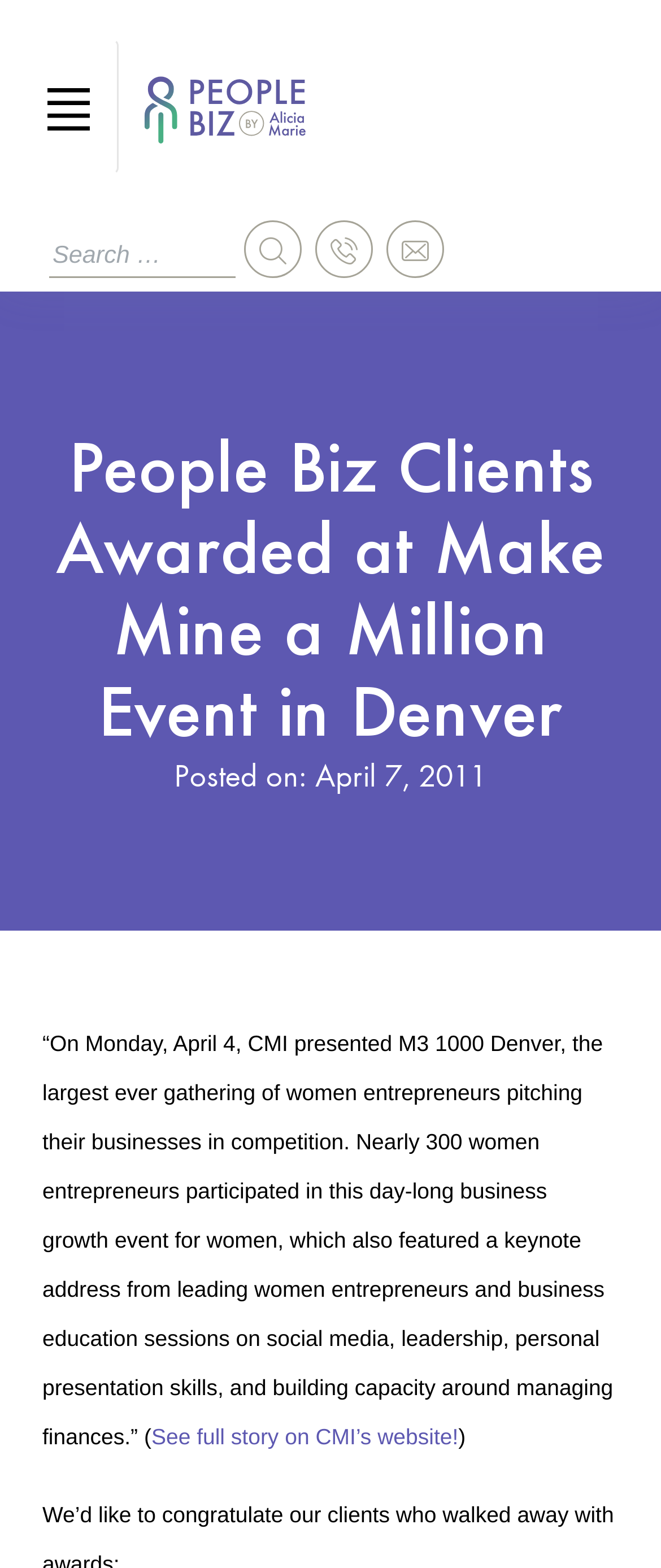Can you find and provide the title of the webpage?

People Biz Clients Awarded at Make Mine a Million Event in Denver